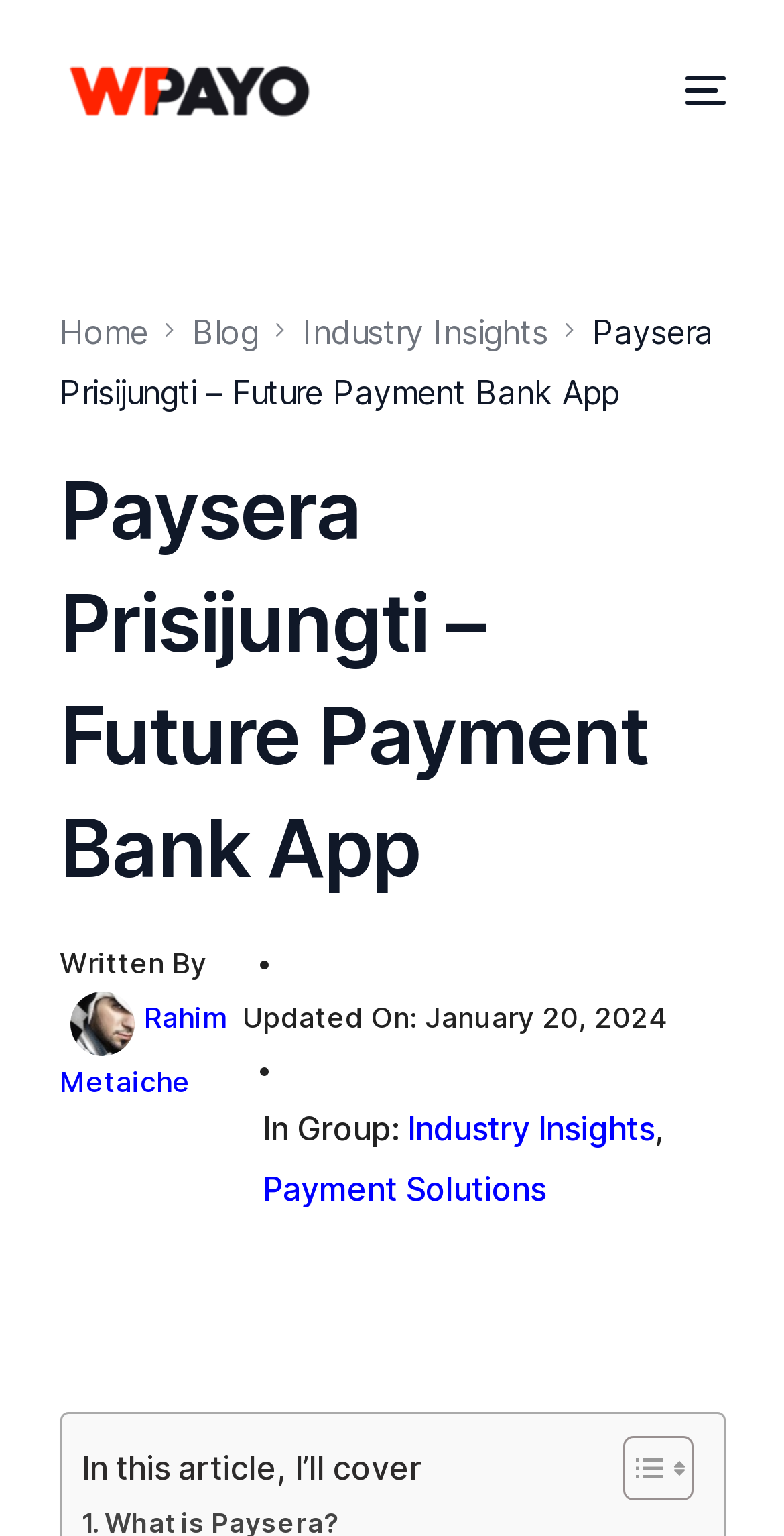Locate the bounding box coordinates for the element described below: "parent_node: Payment Plugins". The coordinates must be four float values between 0 and 1, formatted as [left, top, right, bottom].

[0.0, 0.182, 0.7, 0.246]